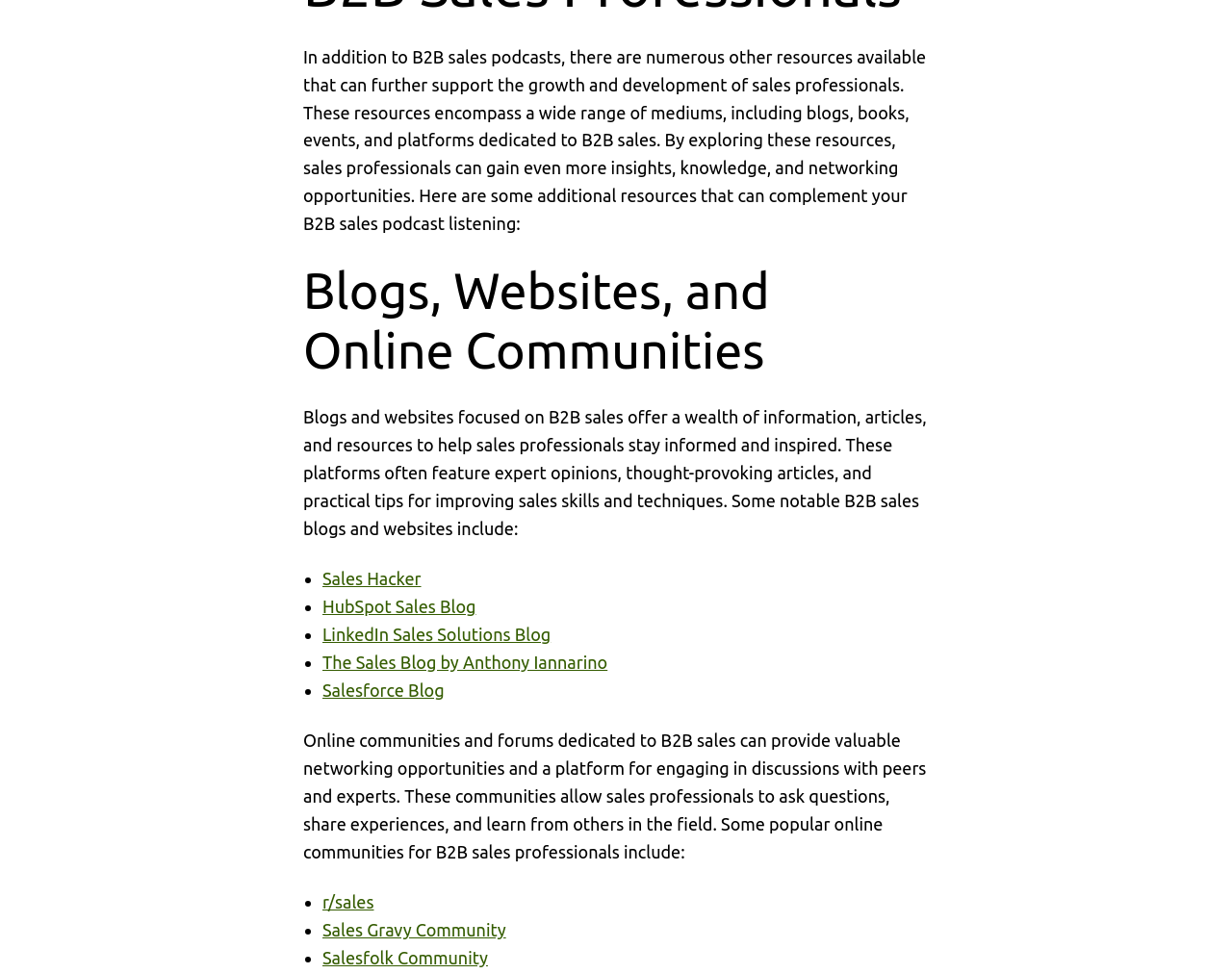Given the description: "Salesfolk Community", determine the bounding box coordinates of the UI element. The coordinates should be formatted as four float numbers between 0 and 1, [left, top, right, bottom].

[0.262, 0.973, 0.396, 0.993]